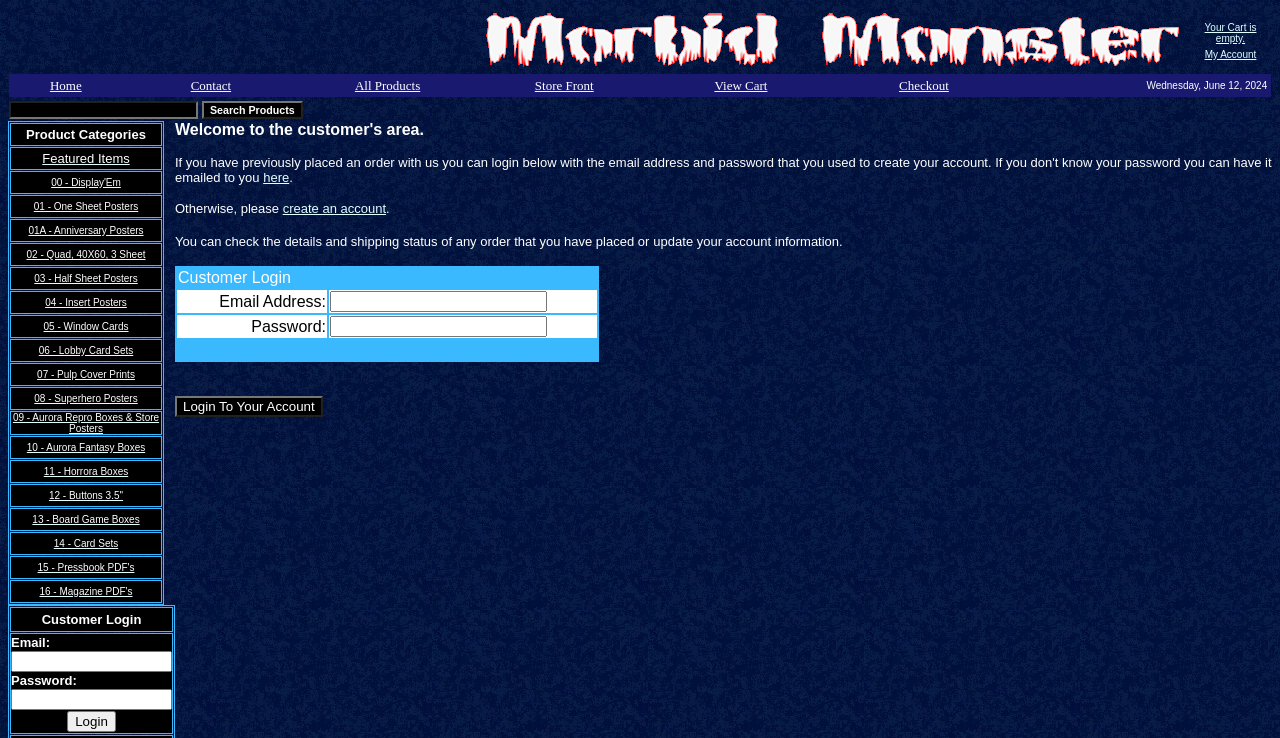How many product categories are listed?
Using the image, provide a concise answer in one word or a short phrase.

11